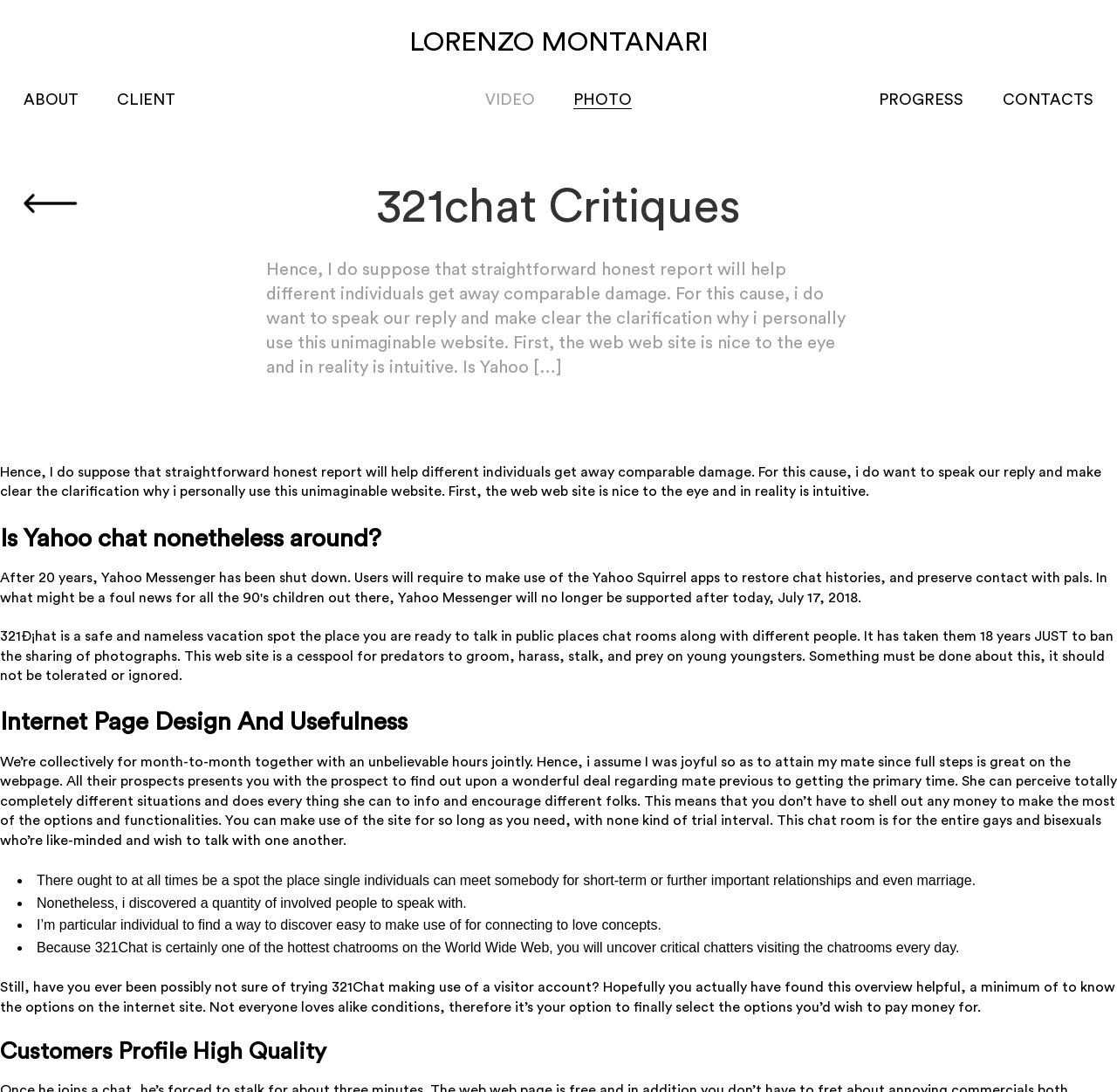Given the element description "VIDEO", identify the bounding box of the corresponding UI element.

[0.419, 0.084, 0.494, 0.099]